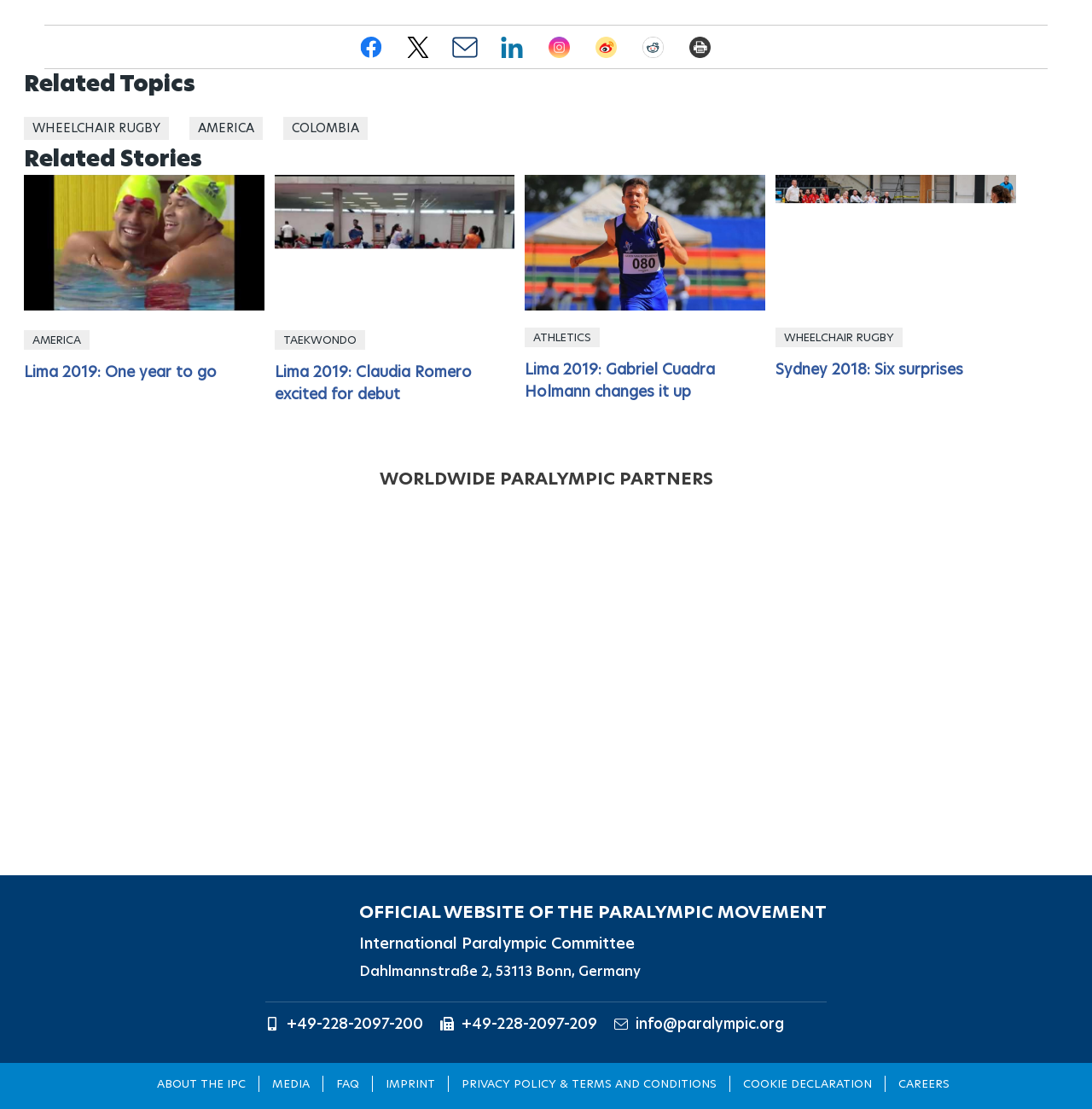Find the bounding box coordinates for the UI element whose description is: "Dahlmannstraße 2, 53113 Bonn, Germany". The coordinates should be four float numbers between 0 and 1, in the format [left, top, right, bottom].

[0.329, 0.867, 0.587, 0.885]